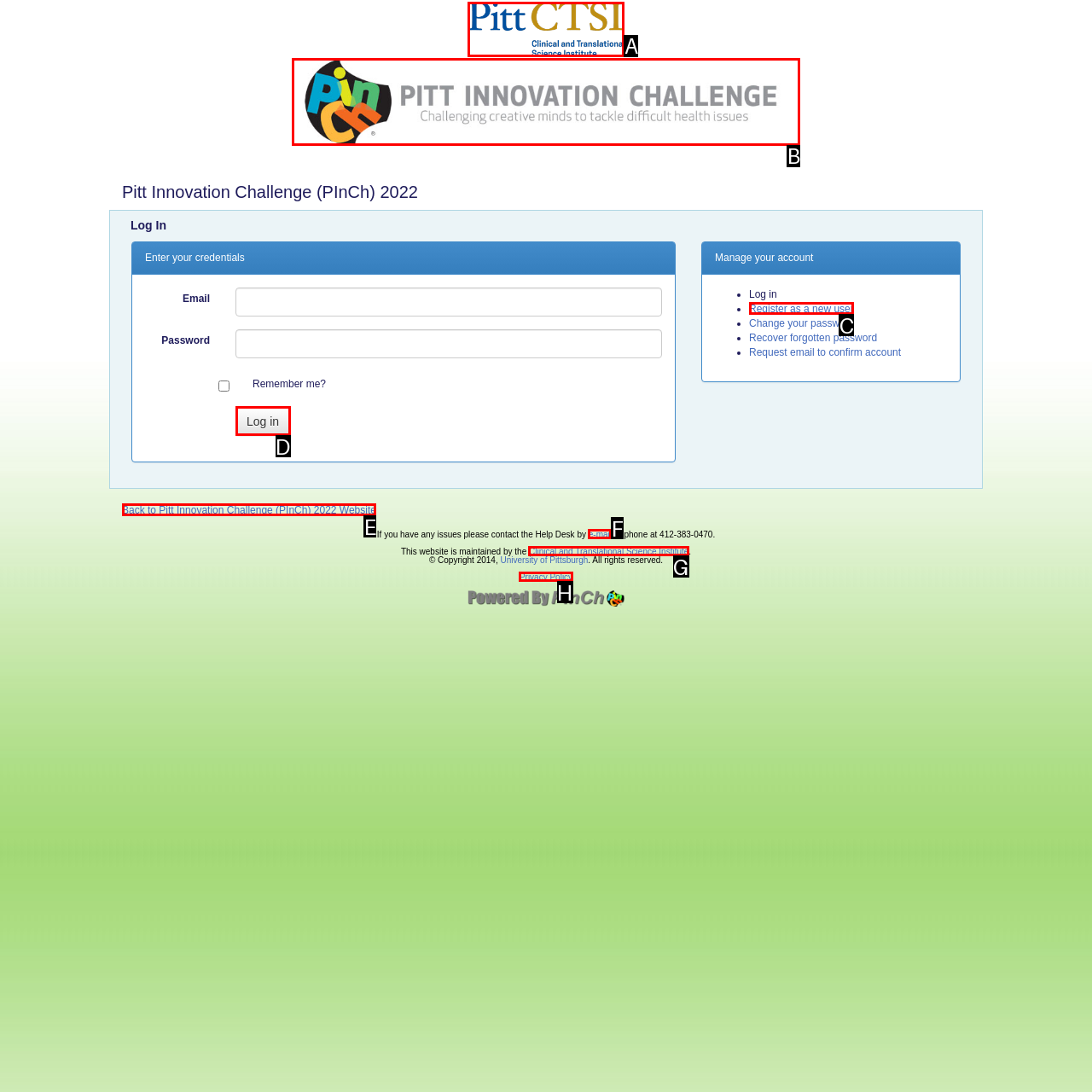Select the correct HTML element to complete the following task: Click the Register as a new user link
Provide the letter of the choice directly from the given options.

C